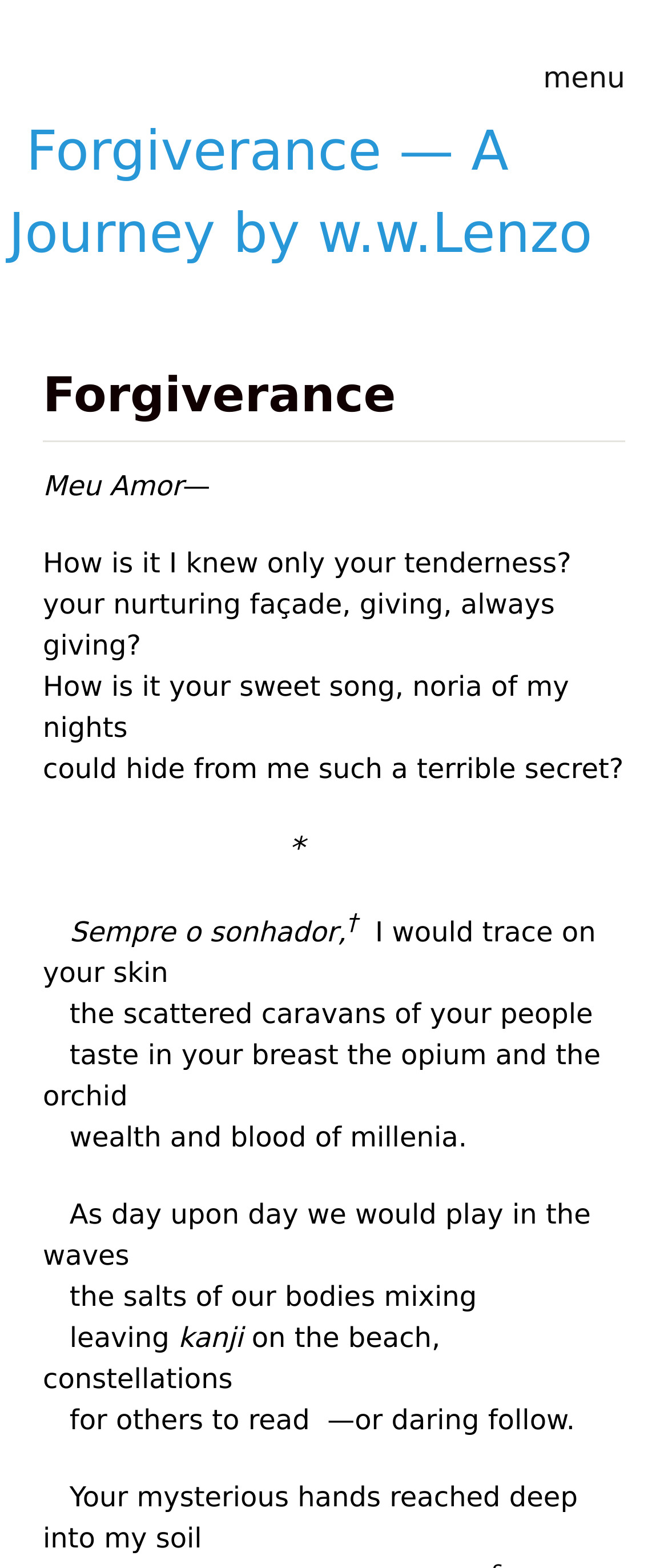Offer a comprehensive description of the webpage’s content and structure.

The webpage is about "Forgiverance - A Journey by w.w.Lenzo". At the top, there is a link to "Skip to main content" positioned slightly to the right of the center. Below it, there is a heading with the title "Forgiverance — A Journey by w.w.Lenzo", which is also a link. To the right of the title, there is a menu link labeled "menu".

Below the title, there is a section with a heading "Forgiverance" followed by a series of poetic paragraphs. The text is arranged in a single column, with each paragraph separated by a small gap. The paragraphs are quite long, with some lines stretching across the entire width of the page. The text is lyrical and expressive, with phrases like "Meu Amor", "How is it I knew only your tenderness?", and "taste in your breast the opium and the orchid".

Throughout the poem, there are some decorative elements, such as a dagger symbol (†) and some kanji characters. The text also includes some italicized and superscripted words, adding to the poetic feel. The overall layout is clean and easy to read, with a clear hierarchy of headings and paragraphs.